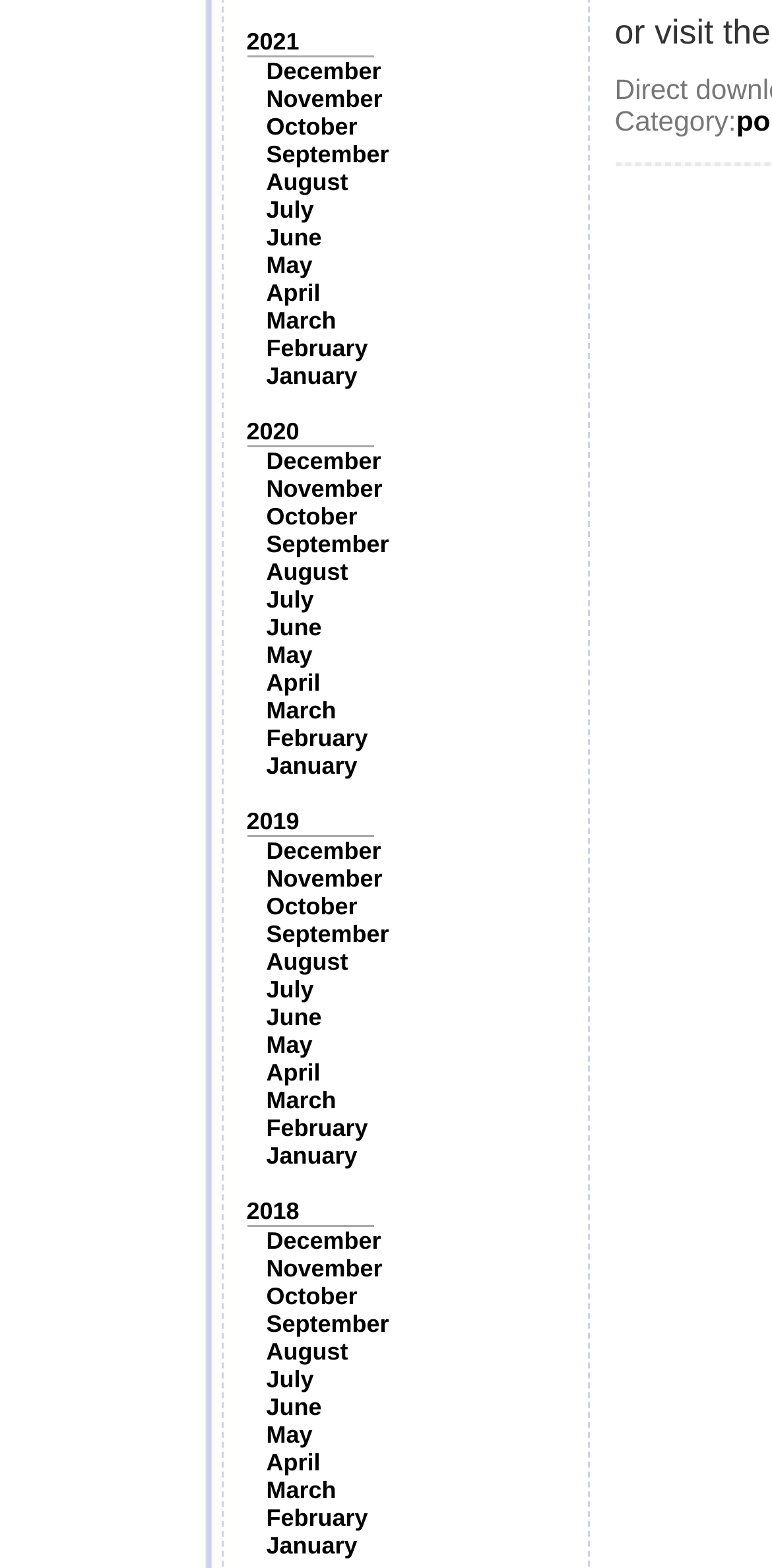Please identify the bounding box coordinates of the element's region that should be clicked to execute the following instruction: "Decrease the quantity". The bounding box coordinates must be four float numbers between 0 and 1, i.e., [left, top, right, bottom].

None